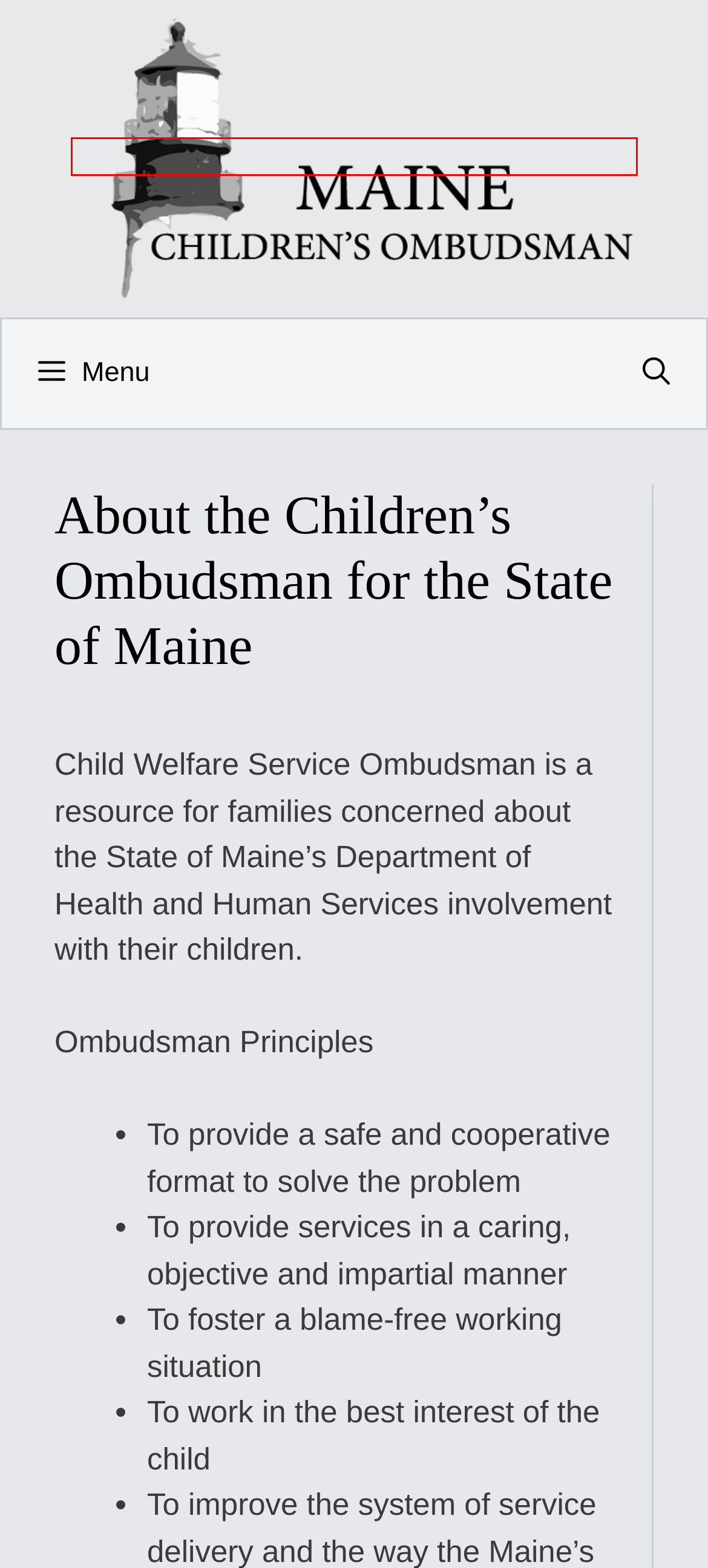Inspect the screenshot of a webpage with a red rectangle bounding box. Identify the webpage description that best corresponds to the new webpage after clicking the element inside the bounding box. Here are the candidates:
A. Advocacy, Information and Support Resources - Children's Ombudsman State of Maine
B. Child Welfare Resources and Information - Children's Ombudsman State of Maine
C. Maine Child Welfare Ombudsman
D. Vocational Rehabilitation, Independent Living and Employment Resources
E. Legal Information and Resources - Children's Ombudsman State of Maine
F. Native American Resources - Children's Ombudsman State of Maine
G. State Government and State Agencies - Children's Ombudsman State of Maine
H. Policy and Practice - Children's Ombudsman State of Maine

C